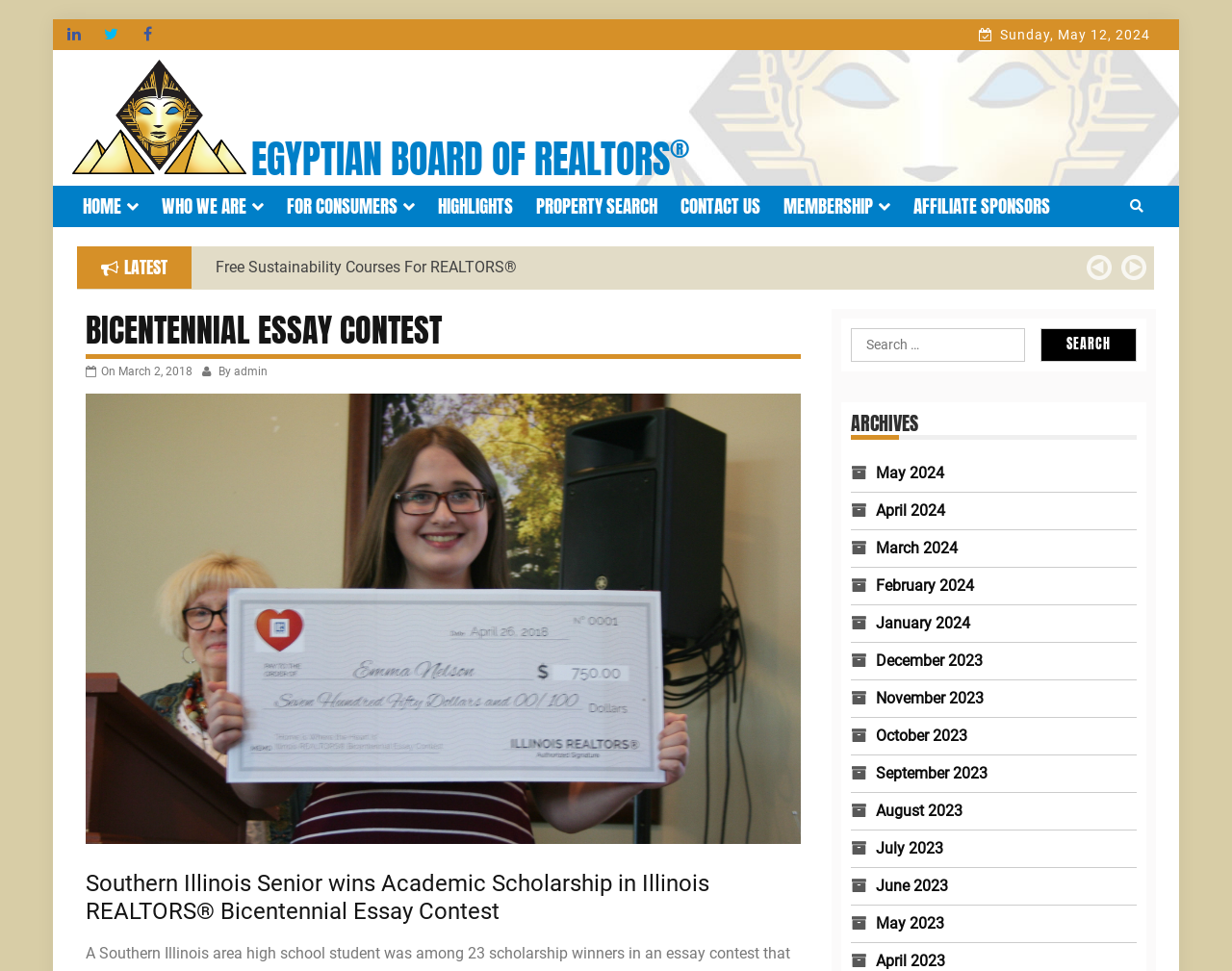Locate the bounding box coordinates of the area where you should click to accomplish the instruction: "View latest news".

[0.167, 0.265, 0.42, 0.284]